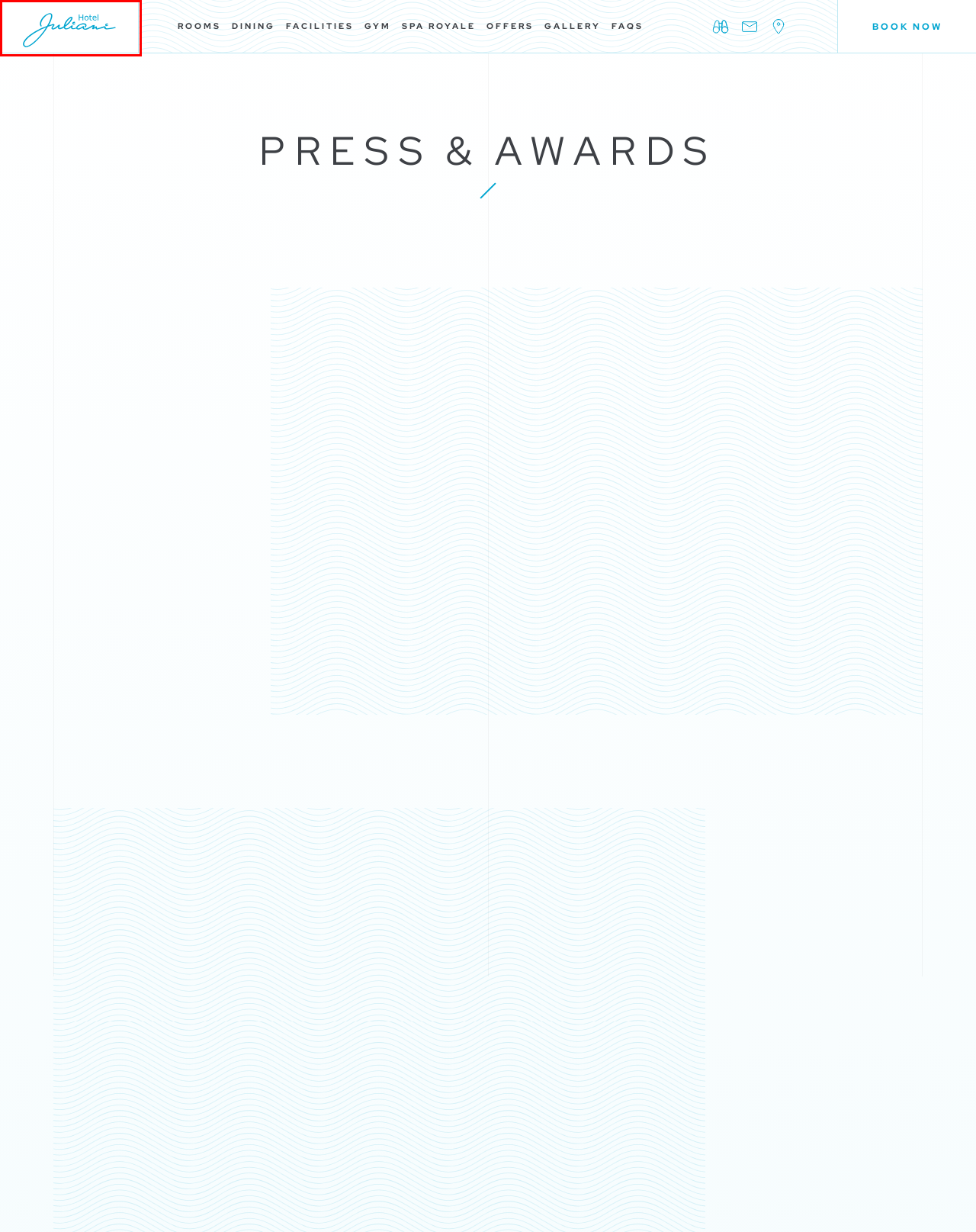You have a screenshot of a webpage with a red rectangle bounding box around a UI element. Choose the best description that matches the new page after clicking the element within the bounding box. The candidate descriptions are:
A. About Us - Boutique Hotel Juliani | St. Julians, Malta
B. 4 amazing design hotels in St Julian's
C. Malta e Gozo | Vogue Italia
D. Hotel Juliani - Luxury Boutique Hotel in St. Julians, Malta
E. Work at Hotel Juliani - Hotel & Restaurant Jobs in Malta
F. Simplebooking
G. Spa Royale - Boutique Hotel Juliani | Malta
H. 7 Unique things to do in Gozo, Malta

D